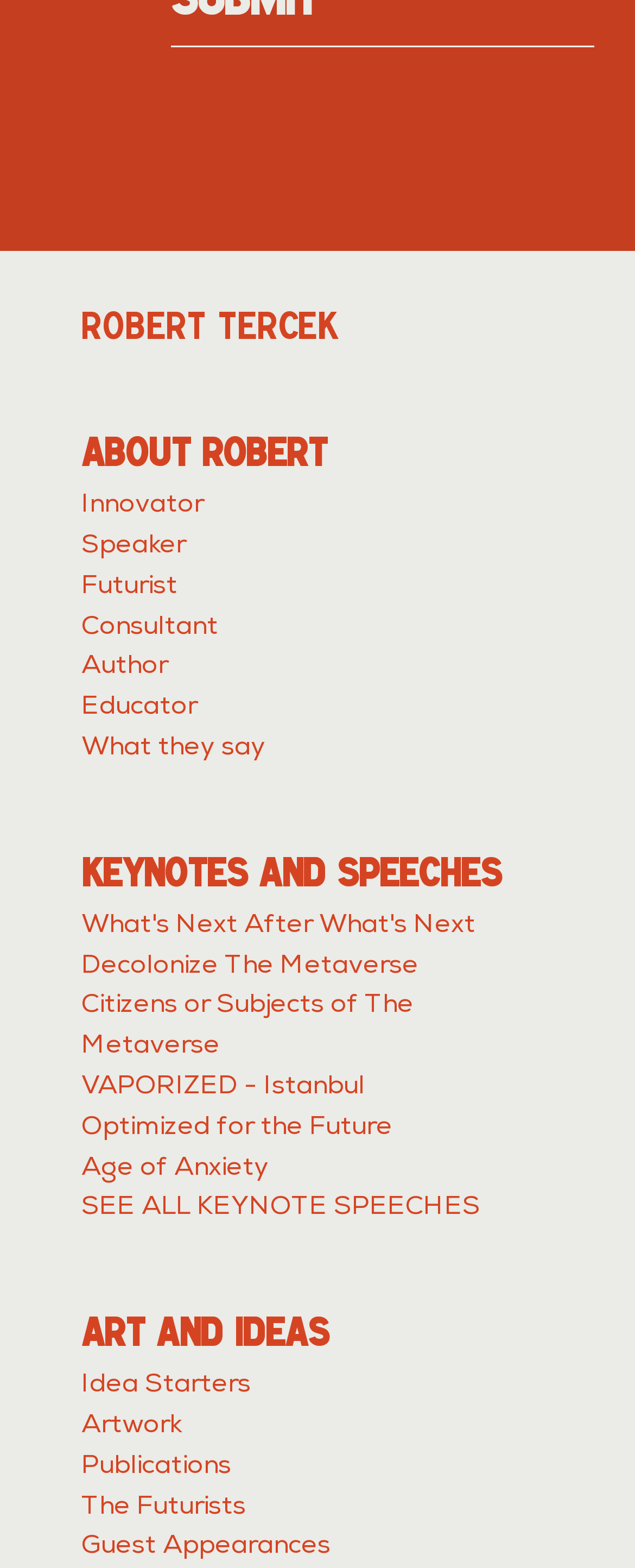Using the image as a reference, answer the following question in as much detail as possible:
What is the topic of the keynote speech 'What's Next After What's Next'?

The topic of the keynote speech 'What's Next After What's Next' is likely related to the future, as it is categorized under 'KEYNOTES AND SPEECHES' and has a futuristic tone.